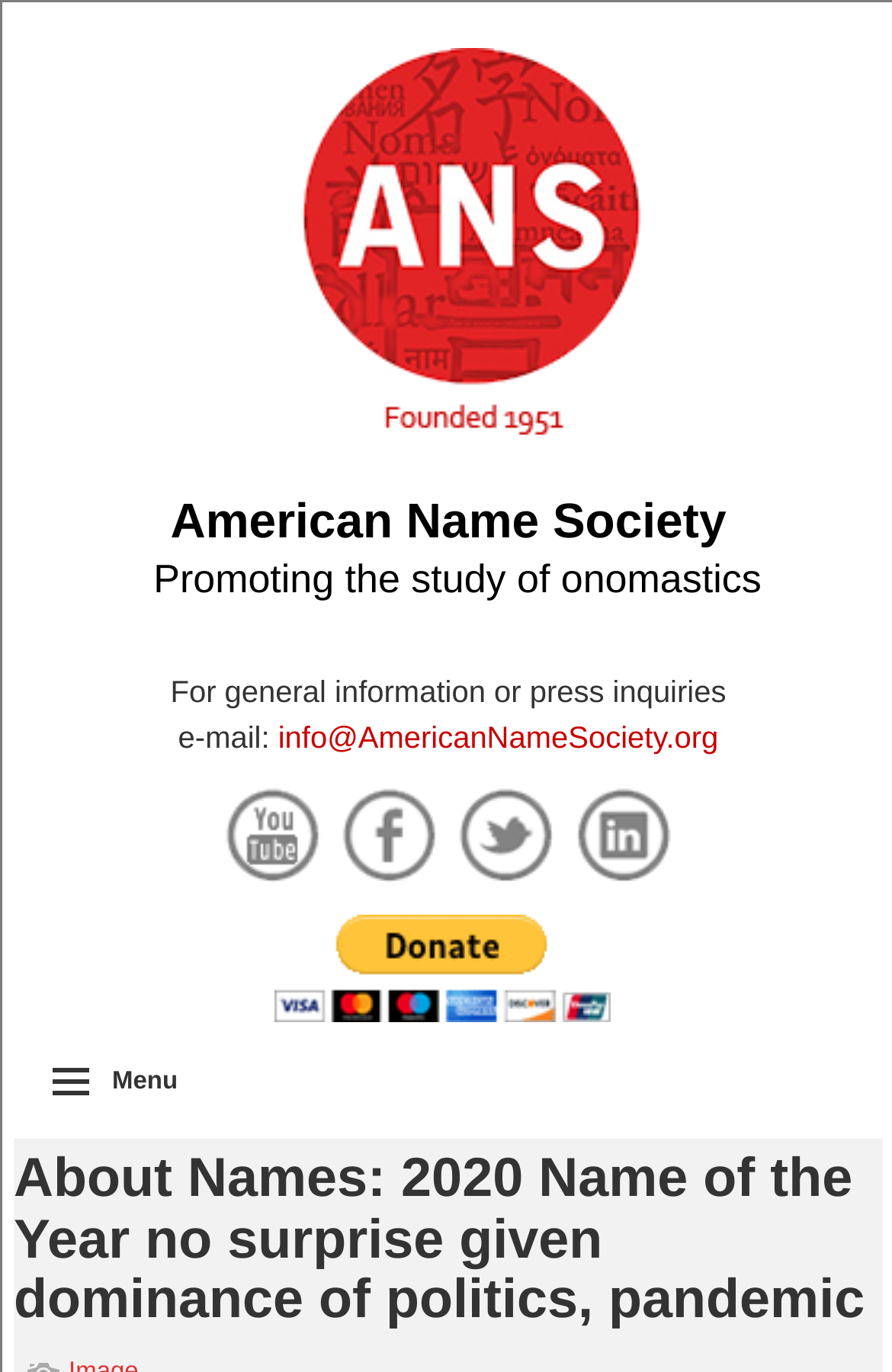How many social media links are there?
Please elaborate on the answer to the question with detailed information.

There are four social media links on the webpage, each represented by an image and a link. They are placed horizontally next to each other, and their bounding box coordinates indicate that they are vertically aligned.